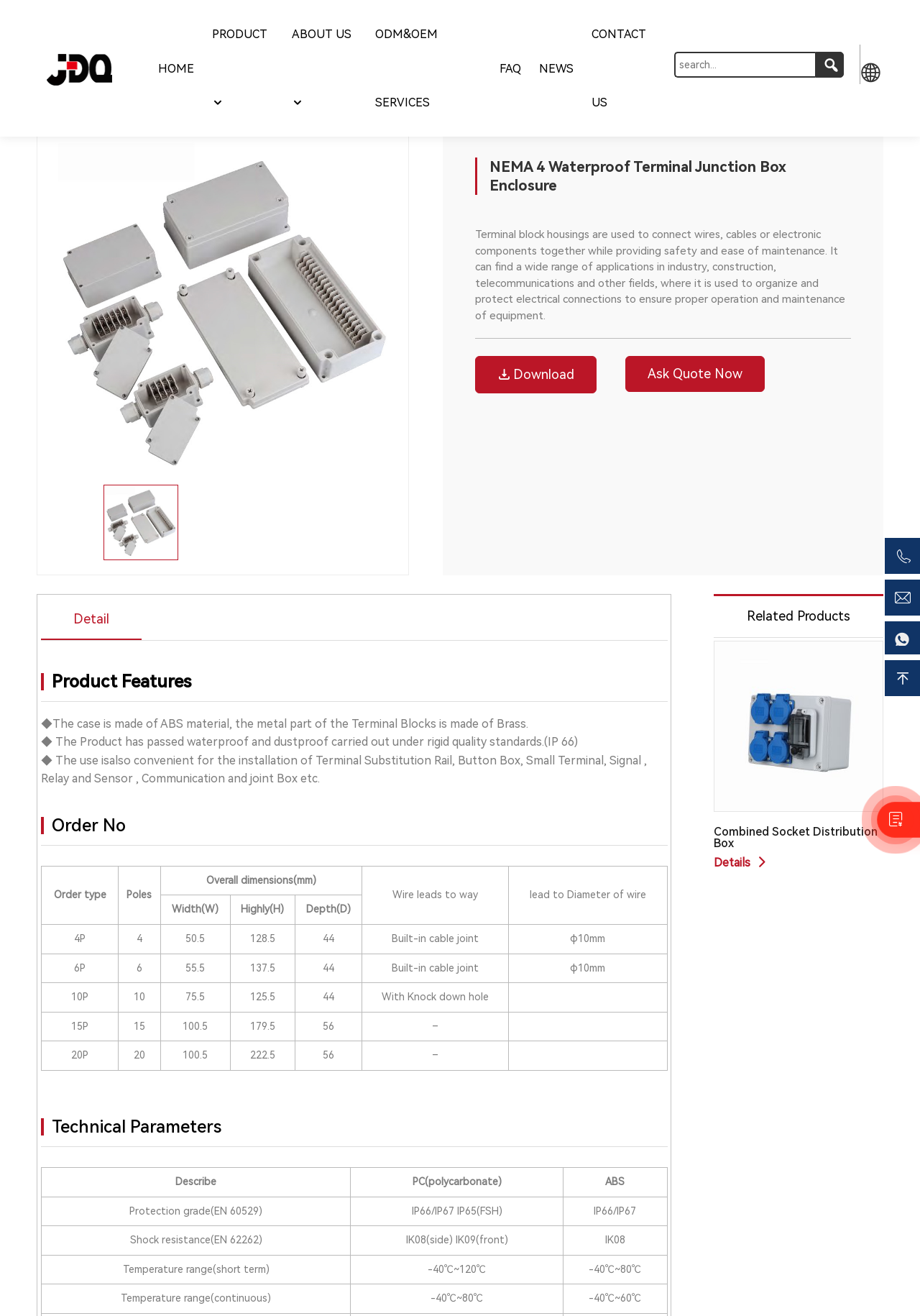Please answer the following question as detailed as possible based on the image: 
What is the dimension of the product with 4 poles?

According to the order no. table, the product with 4 poles has an overall dimension of 50.5 x 128.5 x 44 mm.